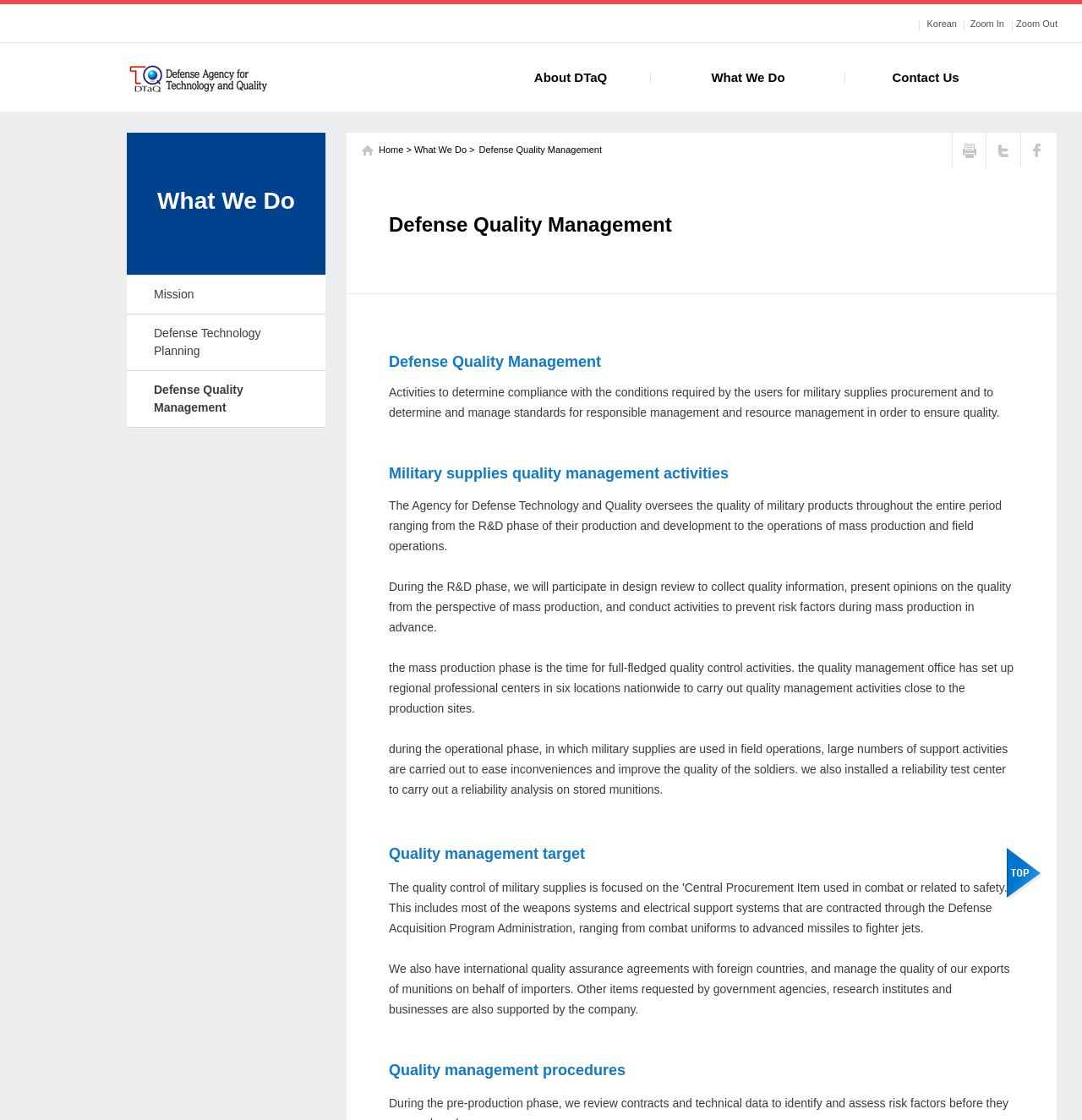Please determine the bounding box coordinates of the clickable area required to carry out the following instruction: "Click the 'Print' button". The coordinates must be four float numbers between 0 and 1, represented as [left, top, right, bottom].

[0.88, 0.118, 0.912, 0.149]